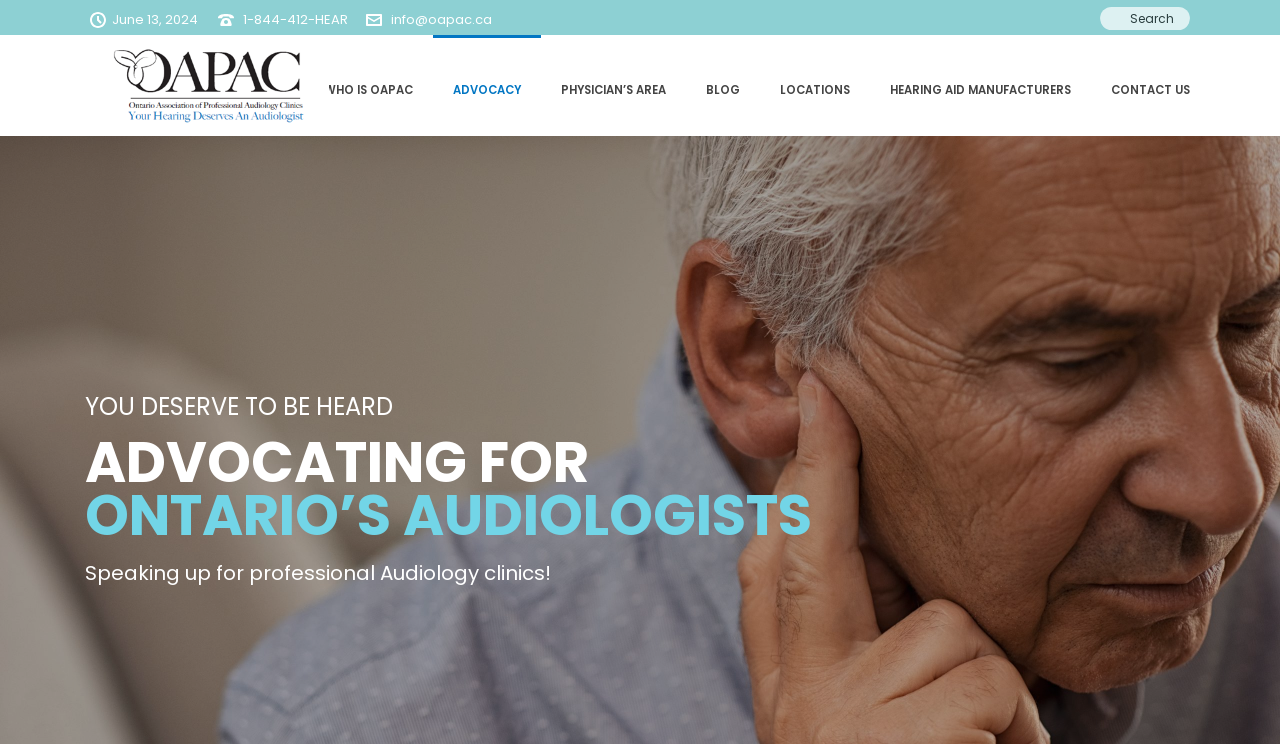Please identify the bounding box coordinates for the region that you need to click to follow this instruction: "click the home button".

[0.18, 0.047, 0.238, 0.181]